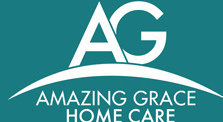Describe the scene depicted in the image with great detail.

The image features the logo of "Amazing Grace Home Care," showcasing the initials "AG" prominently at the top. Below the initials, the full name "Amazing Grace Home Care" is displayed in a clean, modern font. The logo is set against a vibrant teal background, conveying a sense of calm and professionalism. This branding reflects the company's commitment to providing compassionate home care services, and it serves as a visual representation of their dedication to supporting families in need of assistance and care for their loved ones.